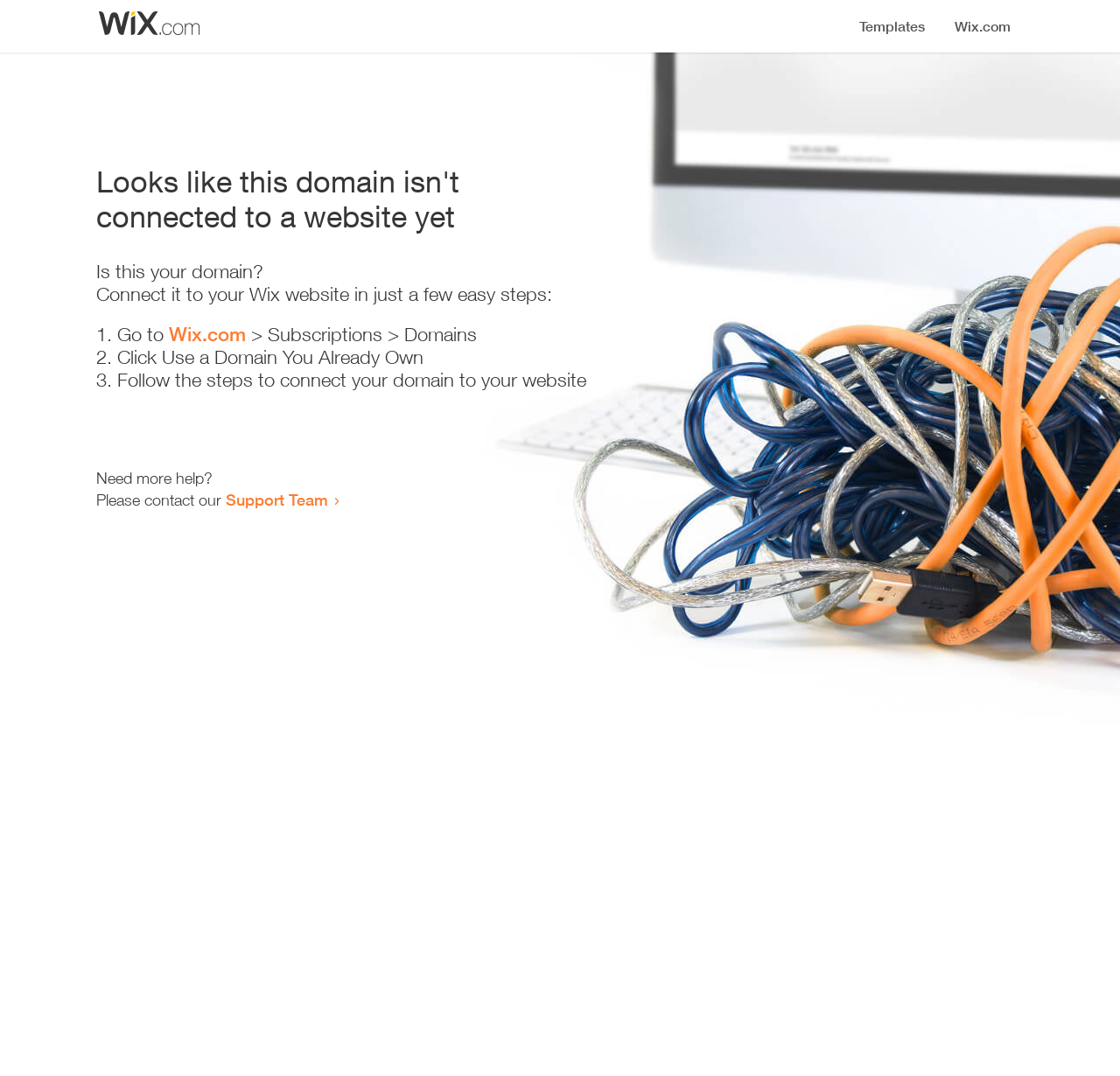How many steps are required to connect a domain to a website?
Answer the question with a thorough and detailed explanation.

The webpage provides a list of instructions to connect a domain to a website, which consists of three steps: 'Go to Wix.com > Subscriptions > Domains', 'Click Use a Domain You Already Own', and 'Follow the steps to connect your domain to your website'.